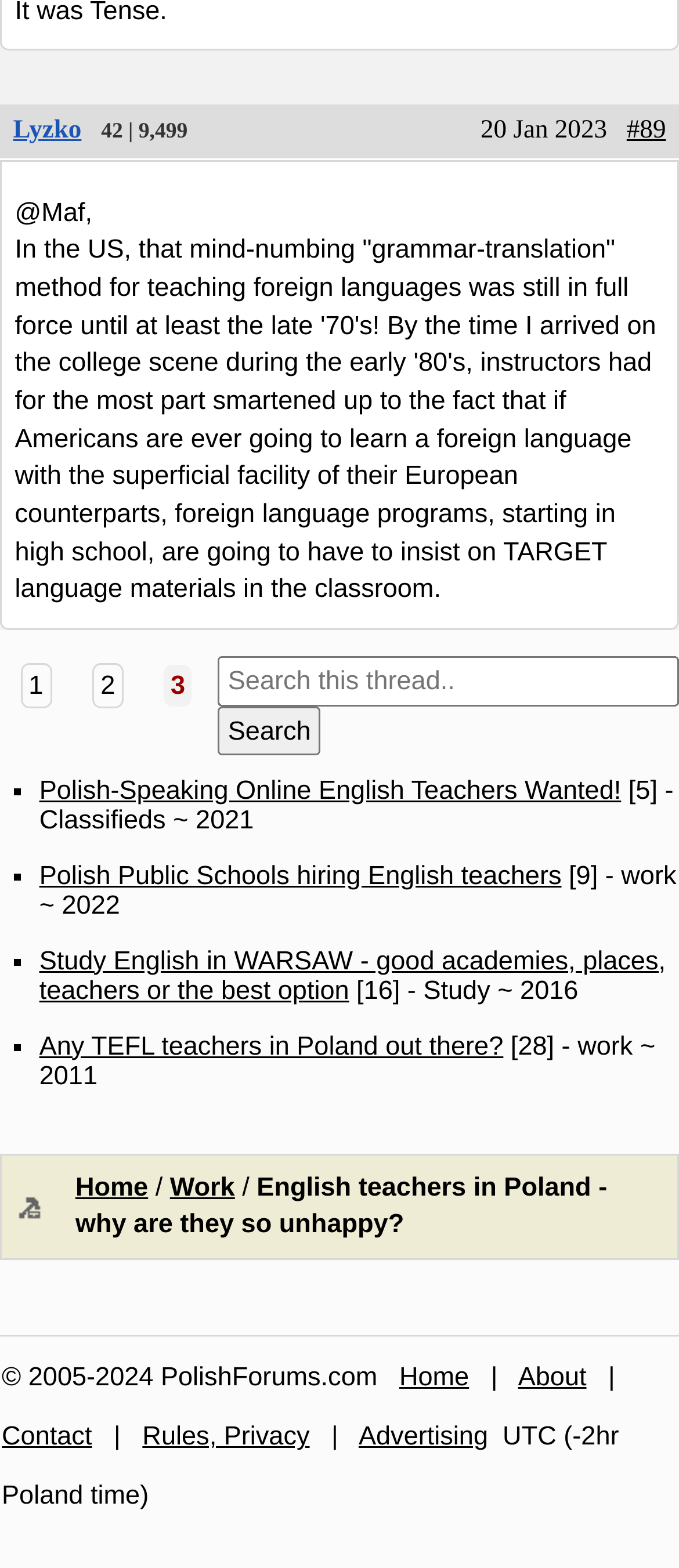What is the purpose of the textbox?
Please provide a comprehensive answer based on the contents of the image.

I found the purpose of the textbox by looking at the button element with the text 'Search' which is next to the textbox, indicating that the textbox is used for searching.